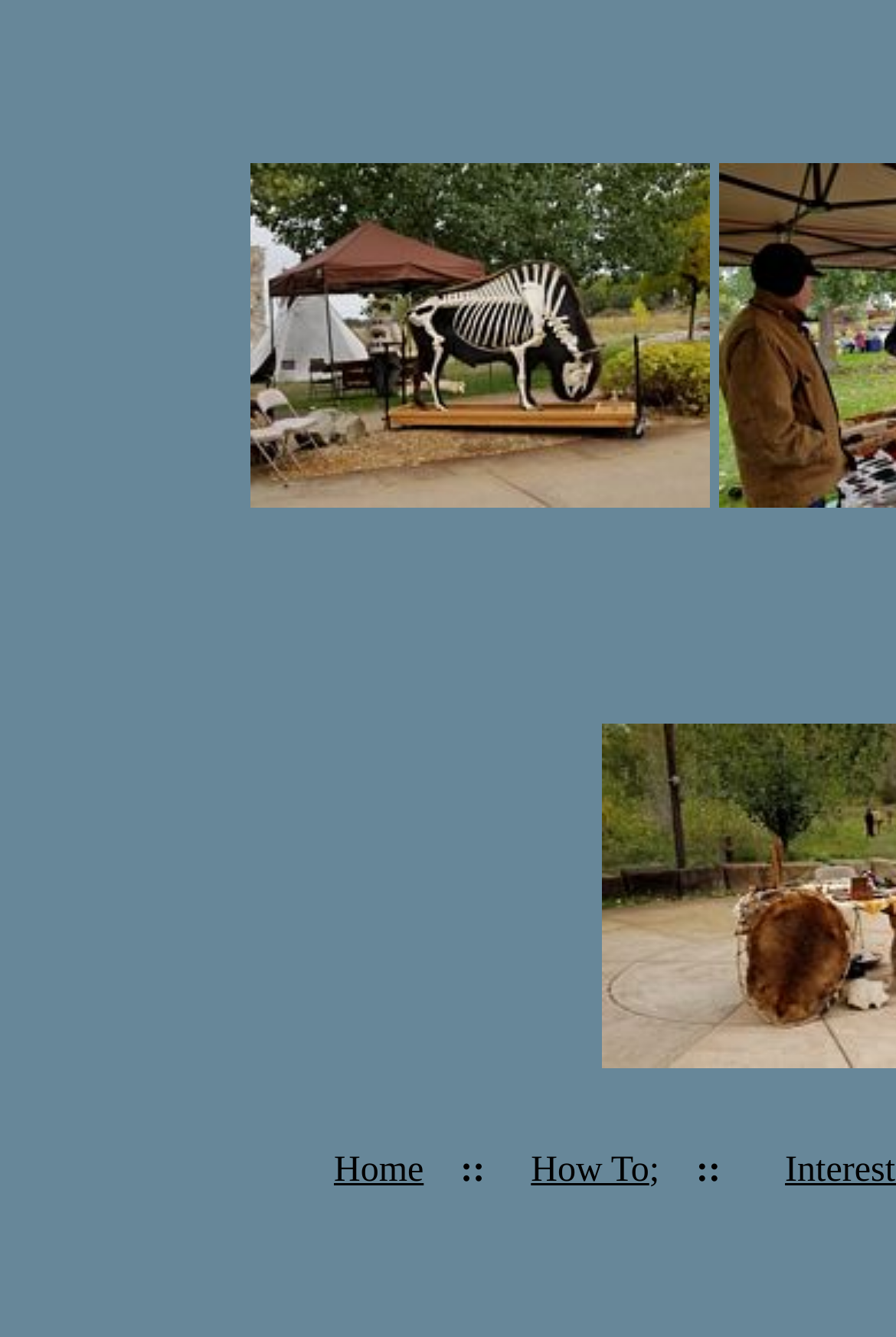Using the provided description Home, find the bounding box coordinates for the UI element. Provide the coordinates in (top-left x, top-left y, bottom-right x, bottom-right y) format, ensuring all values are between 0 and 1.

[0.373, 0.86, 0.473, 0.889]